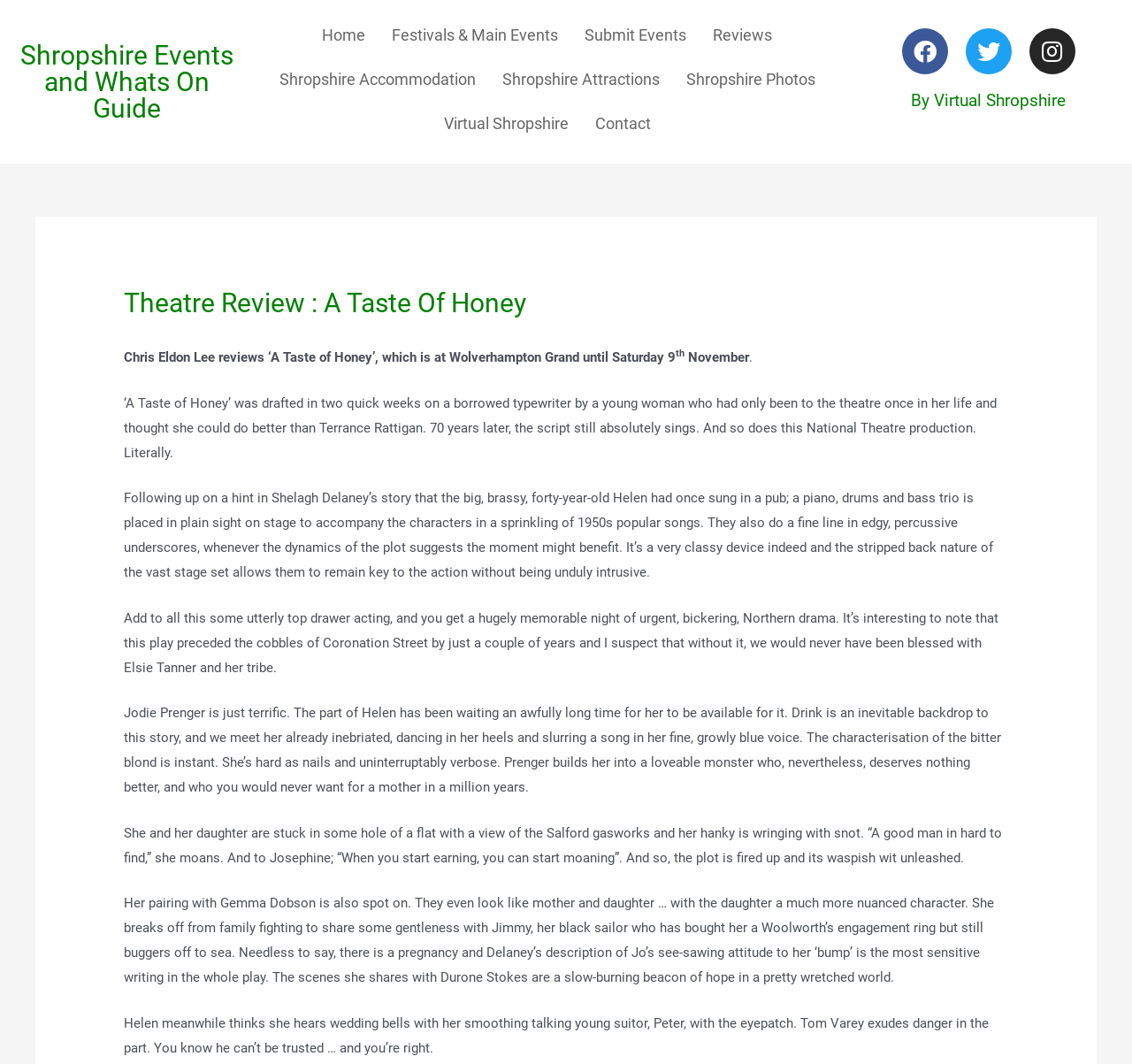Pinpoint the bounding box coordinates for the area that should be clicked to perform the following instruction: "Visit 'Festivals & Main Events'".

[0.339, 0.012, 0.501, 0.054]